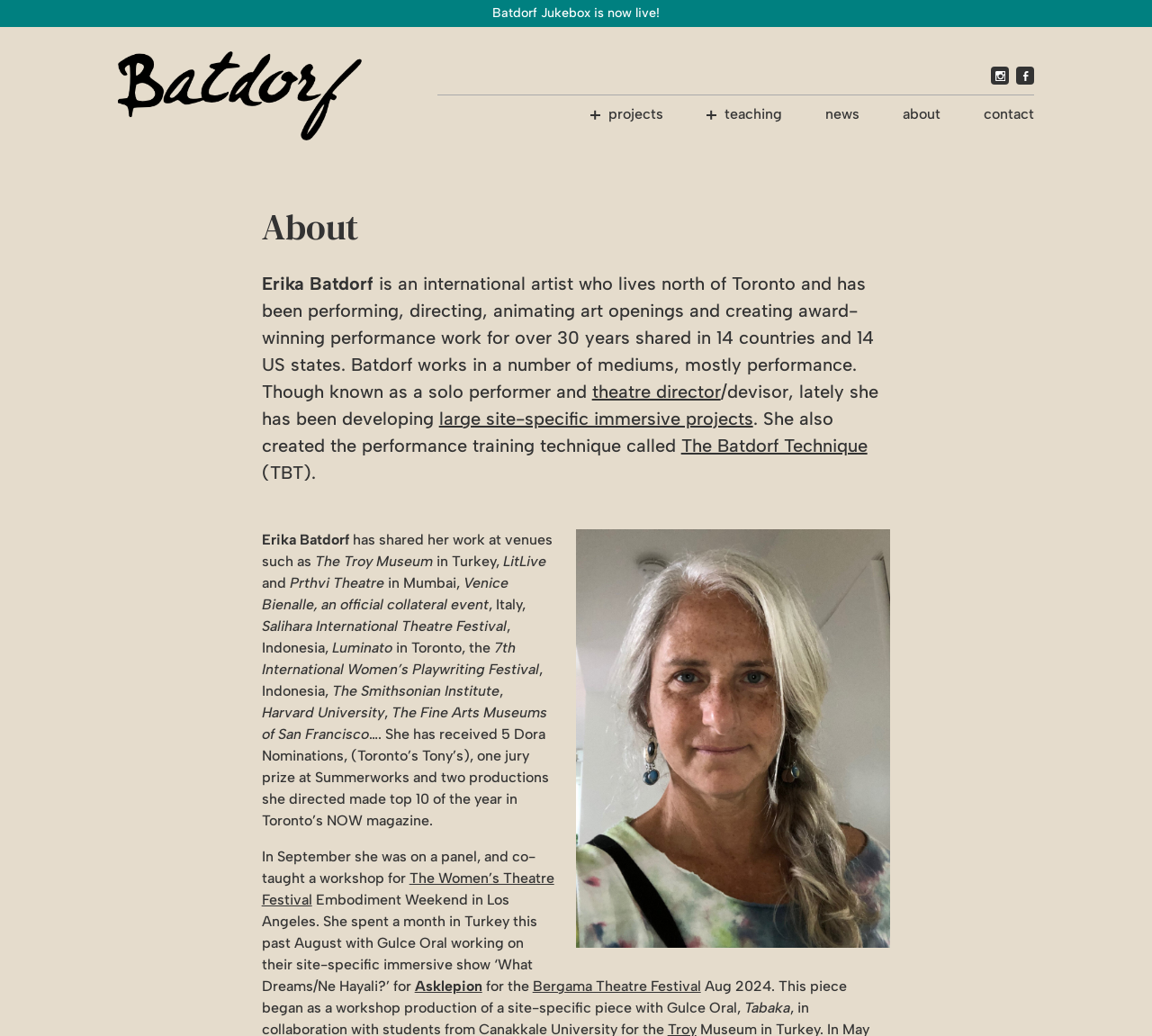Identify the bounding box coordinates of the clickable region necessary to fulfill the following instruction: "Check the news about Erika Batdorf". The bounding box coordinates should be four float numbers between 0 and 1, i.e., [left, top, right, bottom].

[0.717, 0.1, 0.746, 0.121]